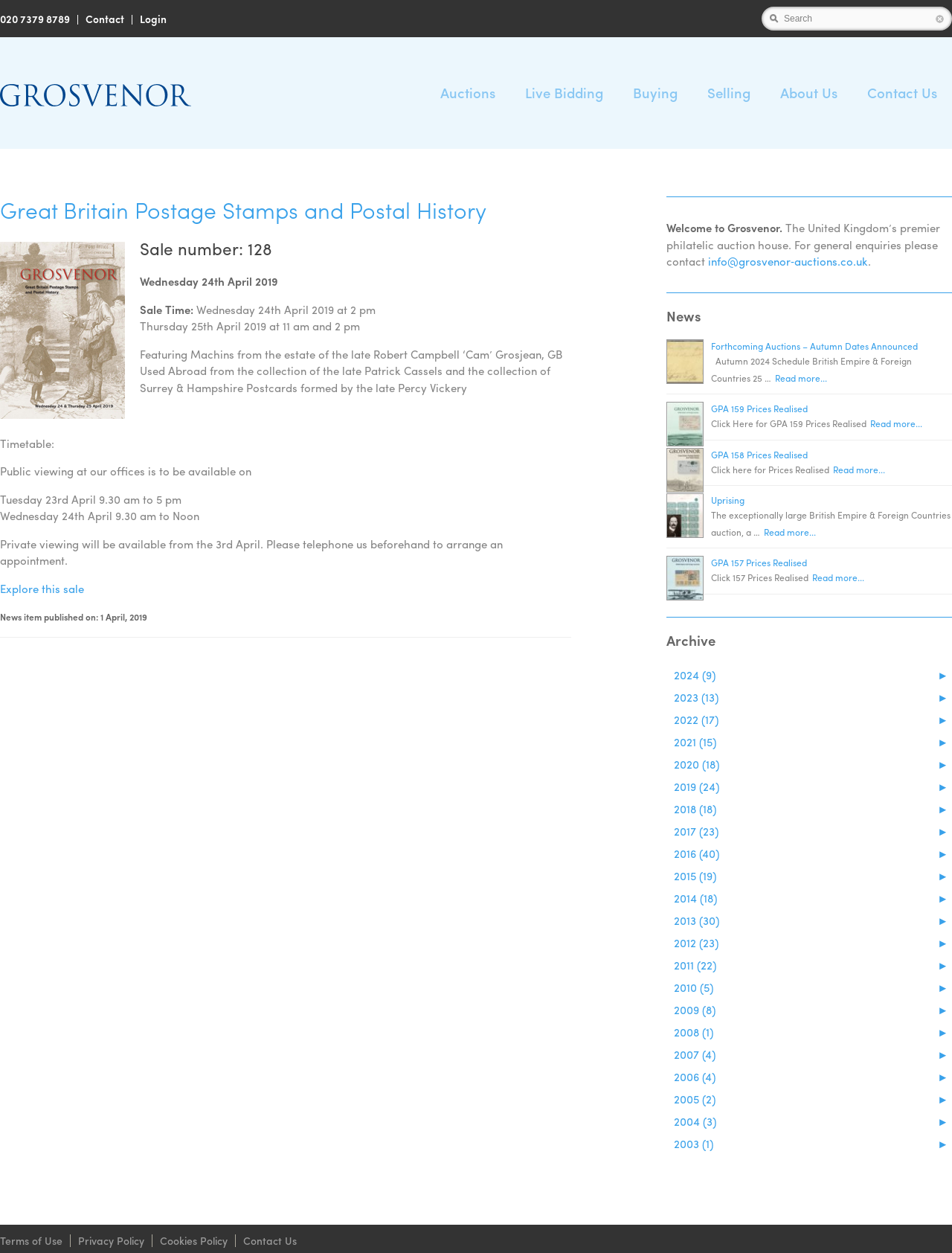Given the element description ►2015 (19), identify the bounding box coordinates for the UI element on the webpage screenshot. The format should be (top-left x, top-left y, bottom-right x, bottom-right y), with values between 0 and 1.

[0.708, 0.692, 0.752, 0.705]